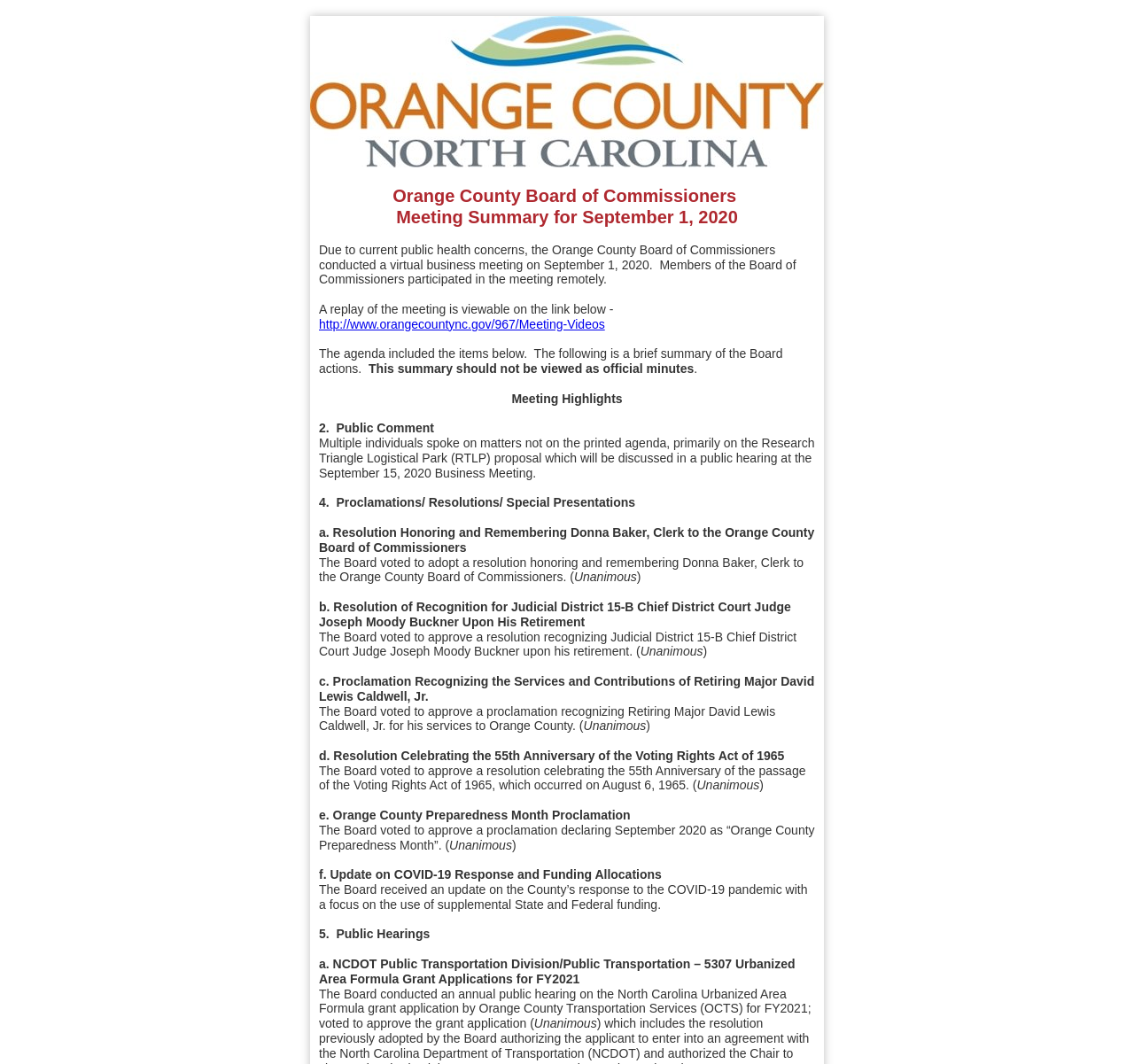Given the content of the image, can you provide a detailed answer to the question?
What was the topic of the update received by the Board?

The webpage states that the Board received an update on the County's response to the COVID-19 pandemic, with a focus on the use of supplemental State and Federal funding.